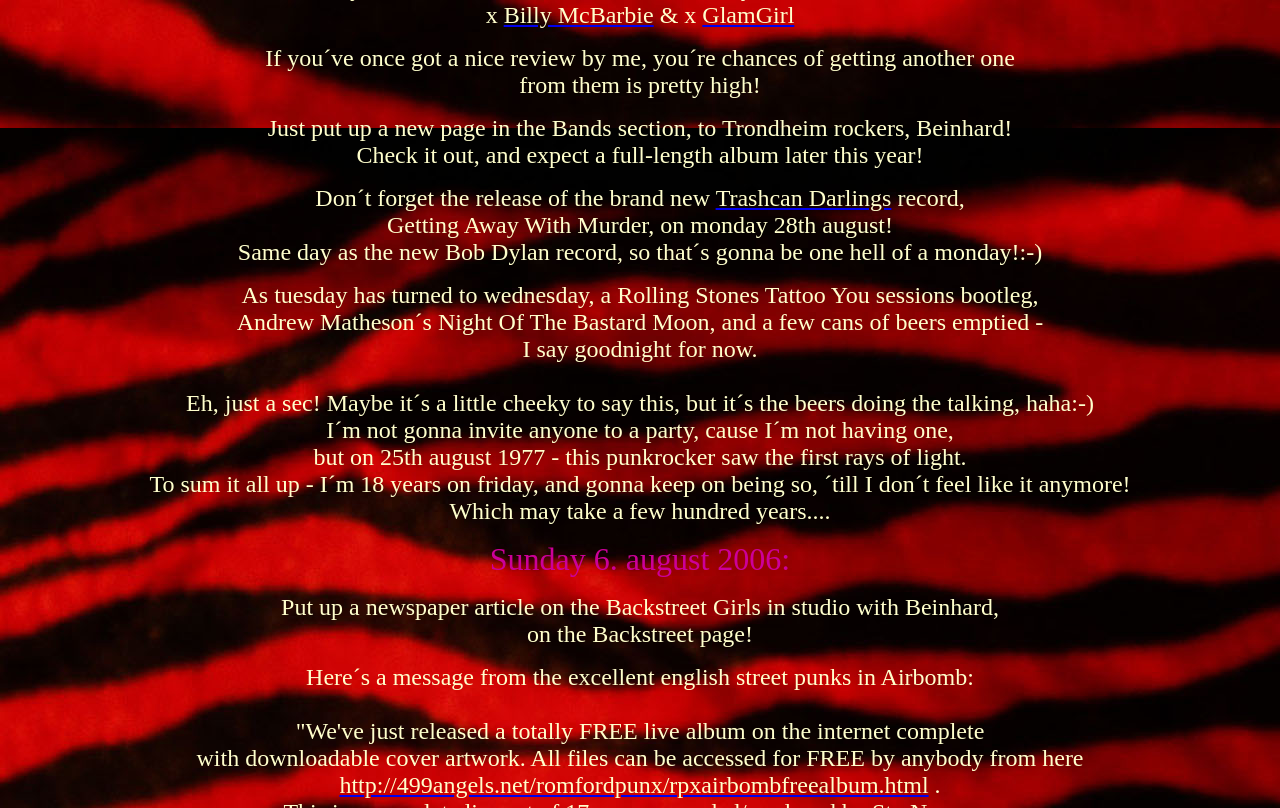What is the release date of the new Trashcan Darlings record?
Using the visual information, answer the question in a single word or phrase.

Monday 28th August